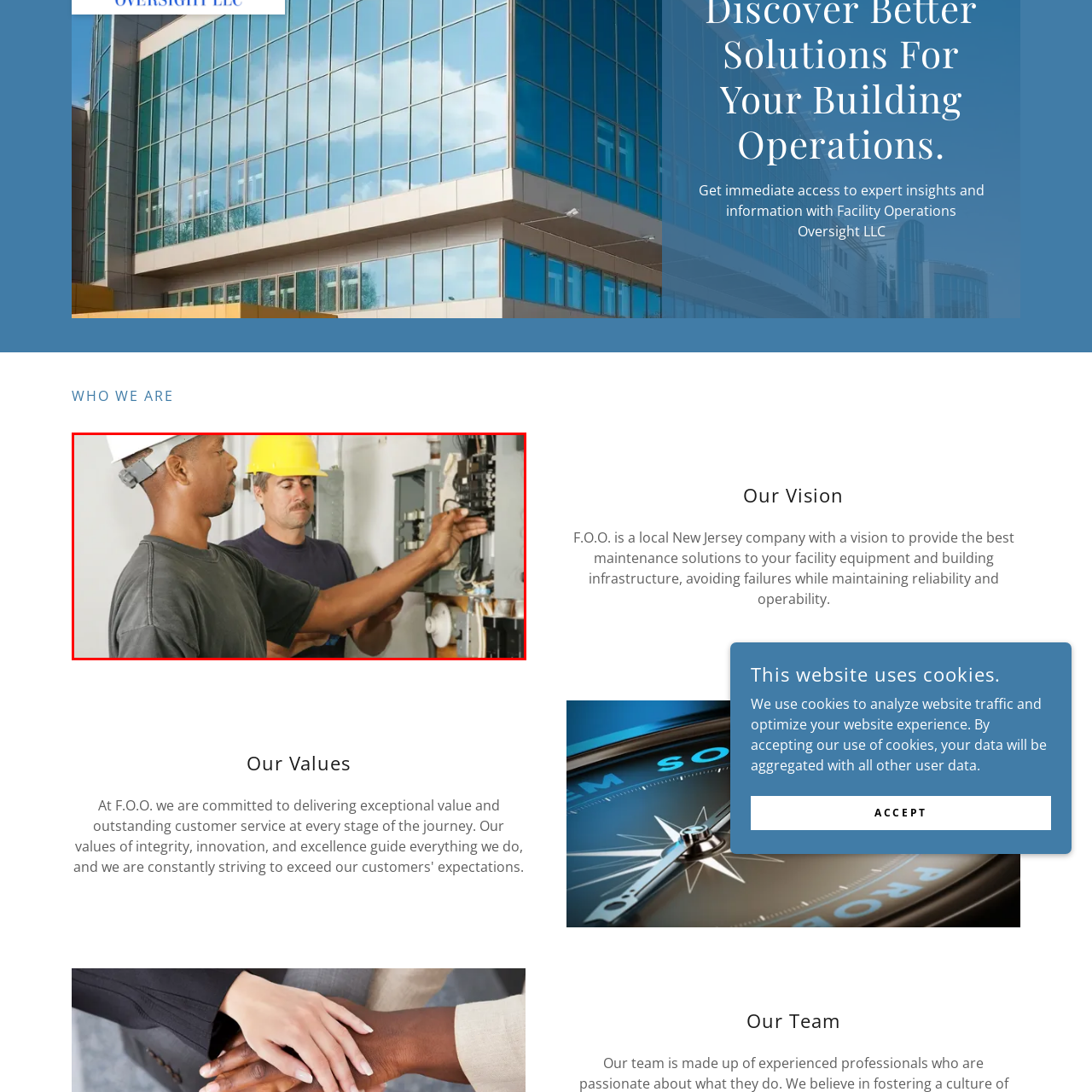Direct your attention to the image within the red bounding box and respond with a detailed answer to the following question, using the image as your reference: What is the man in the yellow hard hat doing?

The man in the yellow hard hat is observing closely, indicating a collaborative approach to ensuring safety and efficiency in the task at hand. He is likely monitoring the work being done by his colleague to ensure that it is being done correctly and safely.